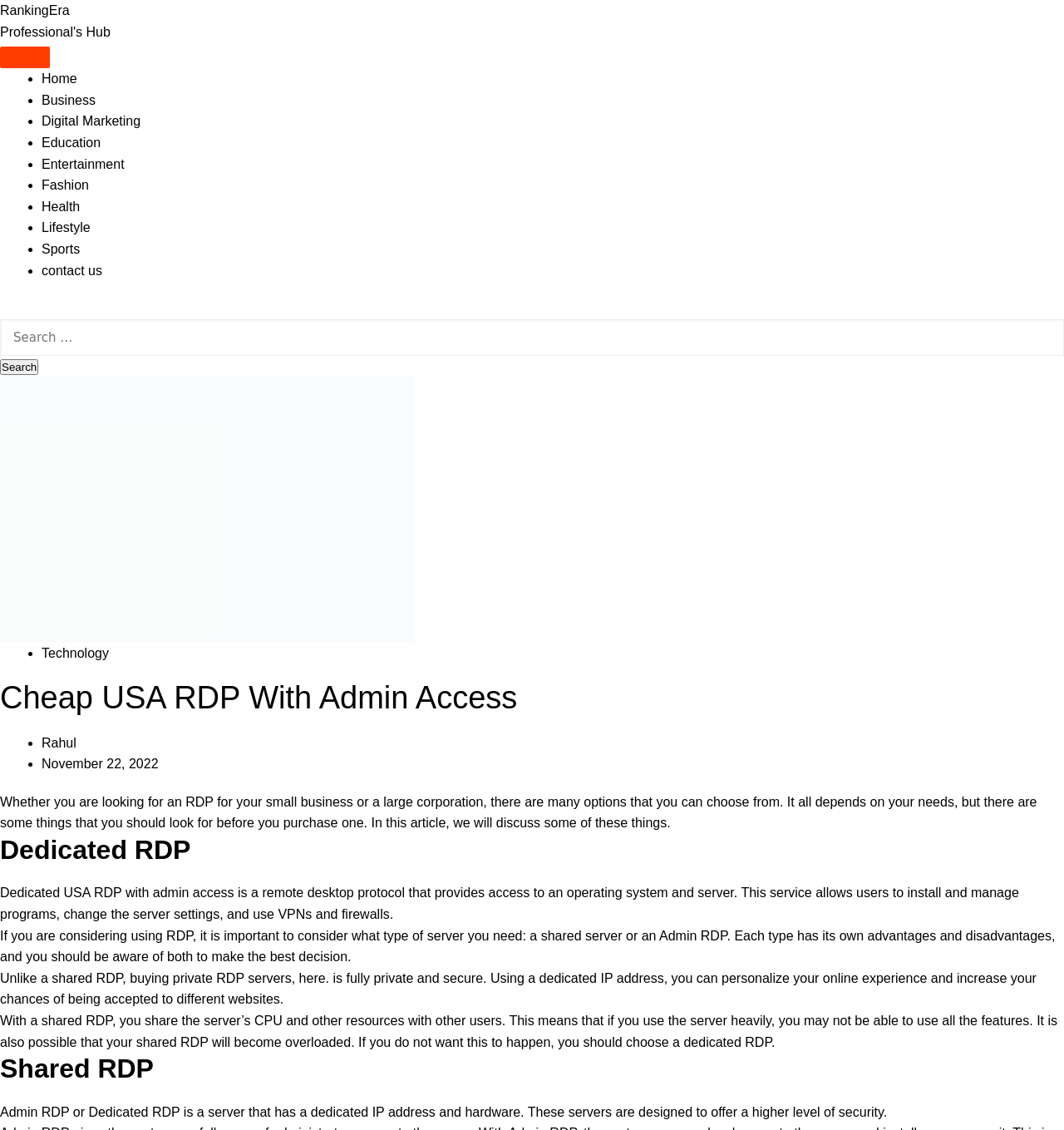Can you extract the primary headline text from the webpage?

Cheap USA RDP With Admin Access